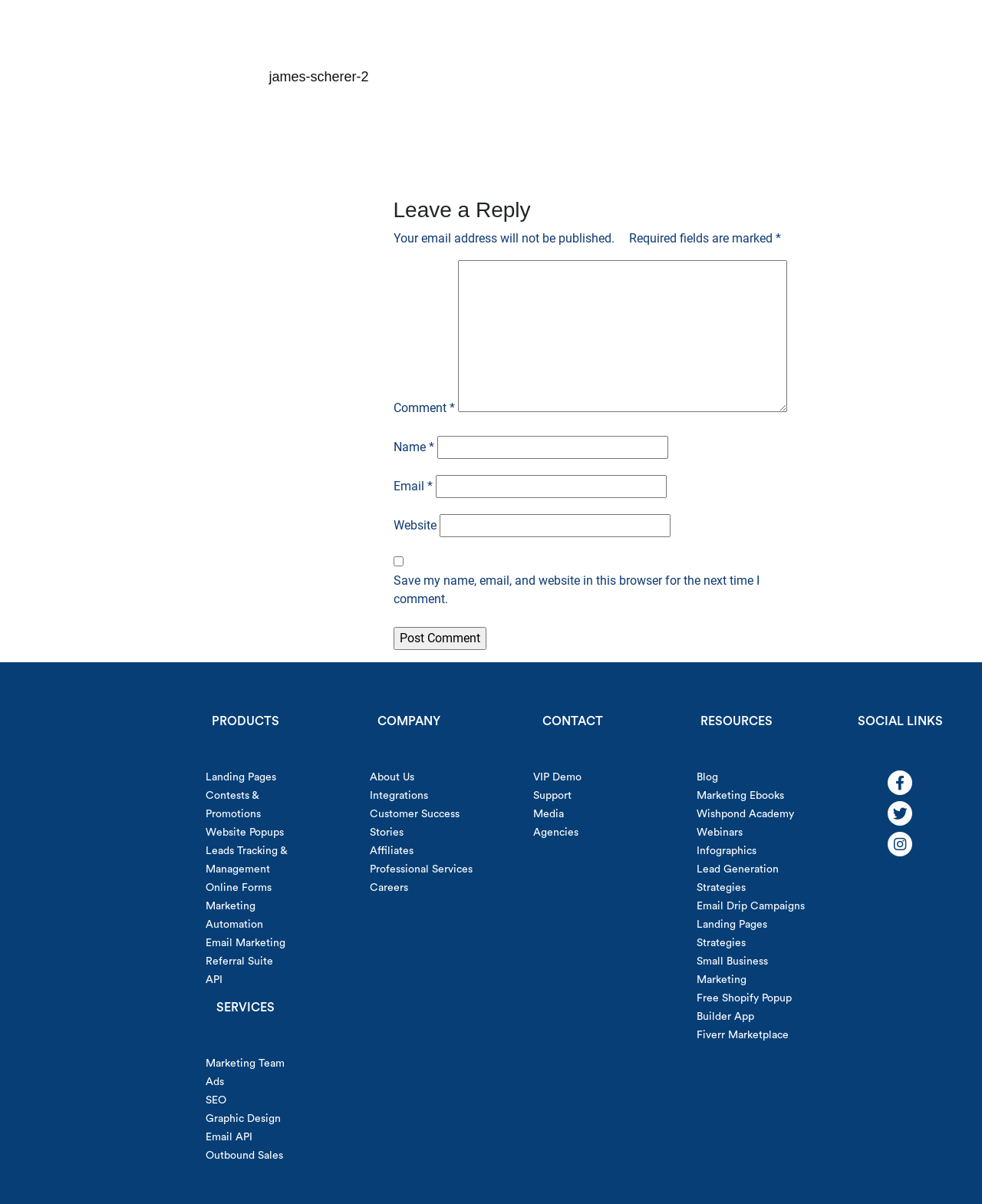What is the purpose of the checkbox?
Your answer should be a single word or phrase derived from the screenshot.

Save user data